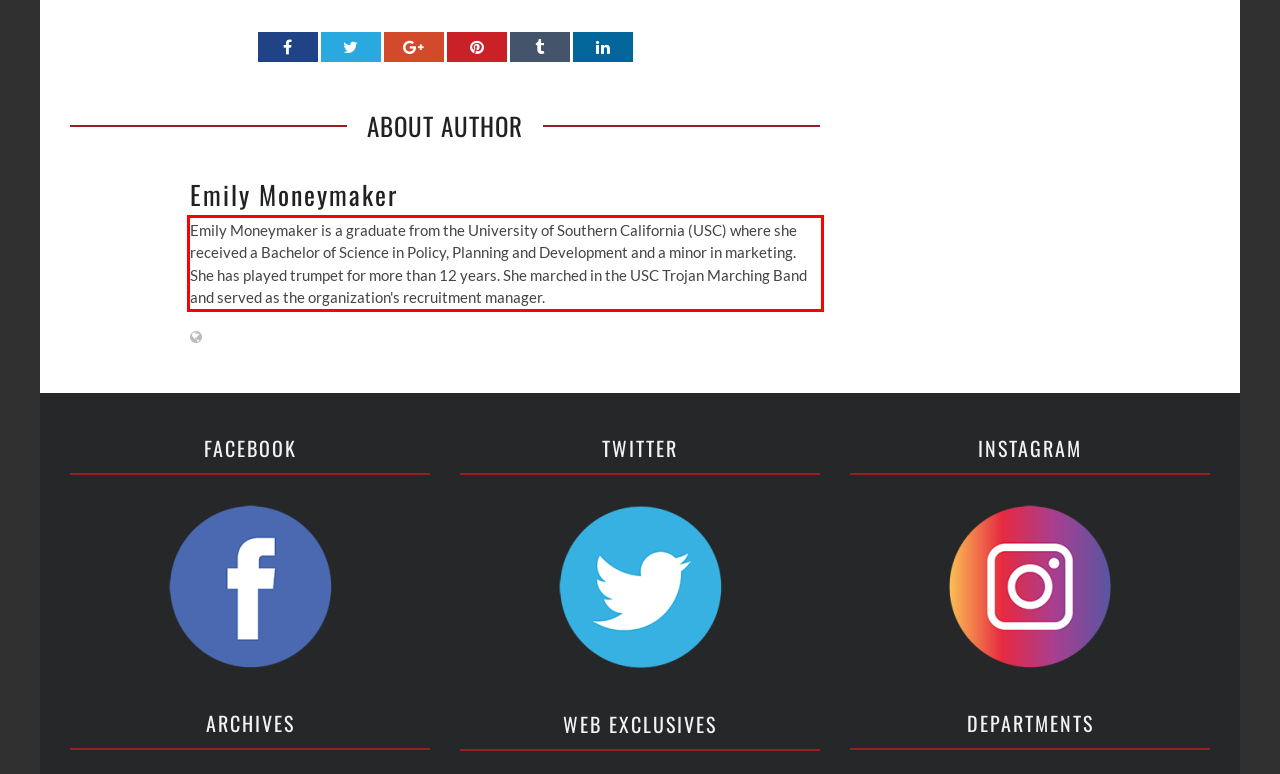Please look at the webpage screenshot and extract the text enclosed by the red bounding box.

Emily Moneymaker is a graduate from the University of Southern California (USC) where she received a Bachelor of Science in Policy, Planning and Development and a minor in marketing. She has played trumpet for more than 12 years. She marched in the USC Trojan Marching Band and served as the organization's recruitment manager.